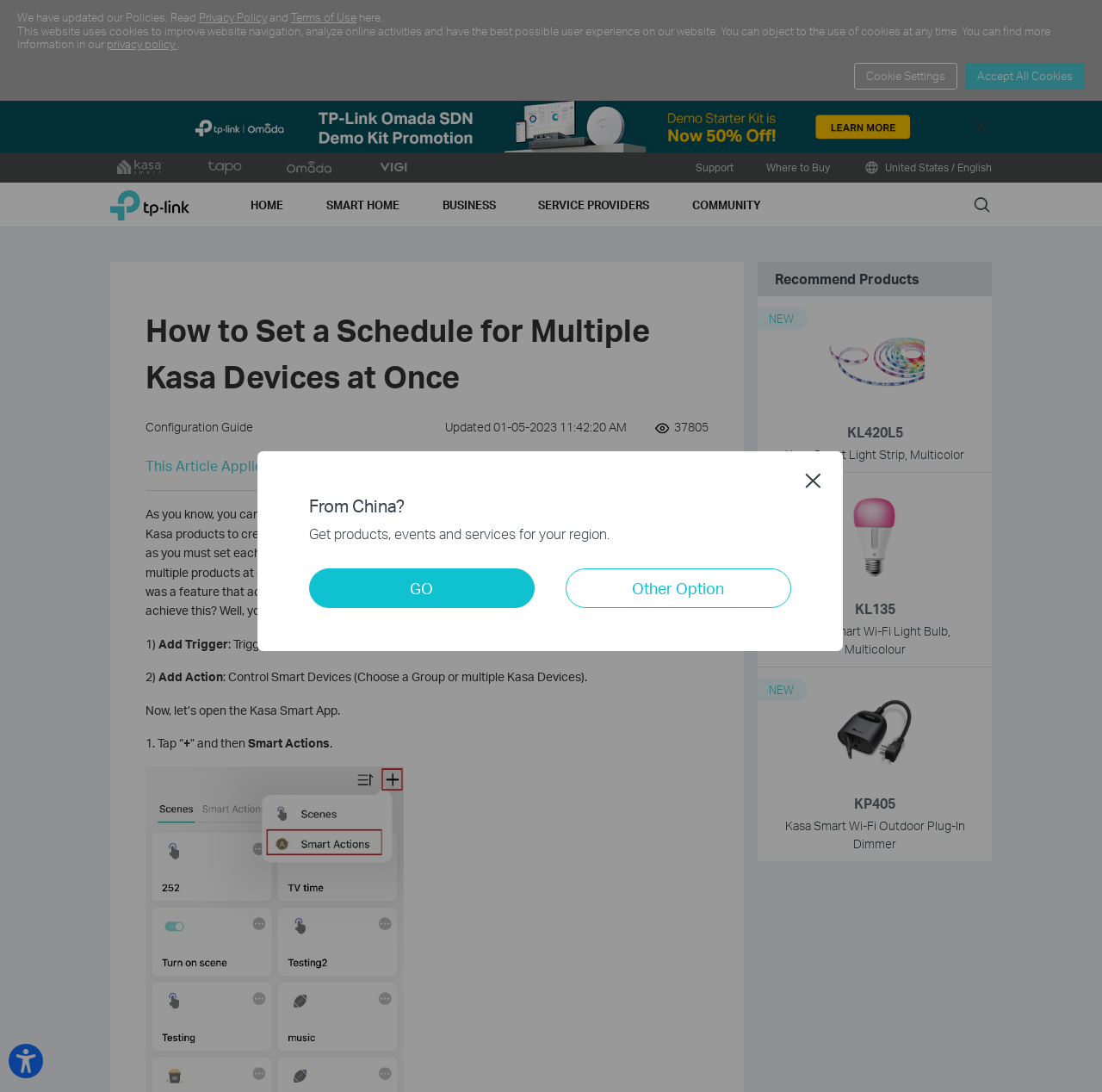Ascertain the bounding box coordinates for the UI element detailed here: "Accept All Cookies". The coordinates should be provided as [left, top, right, bottom] with each value being a float between 0 and 1.

[0.876, 0.057, 0.984, 0.082]